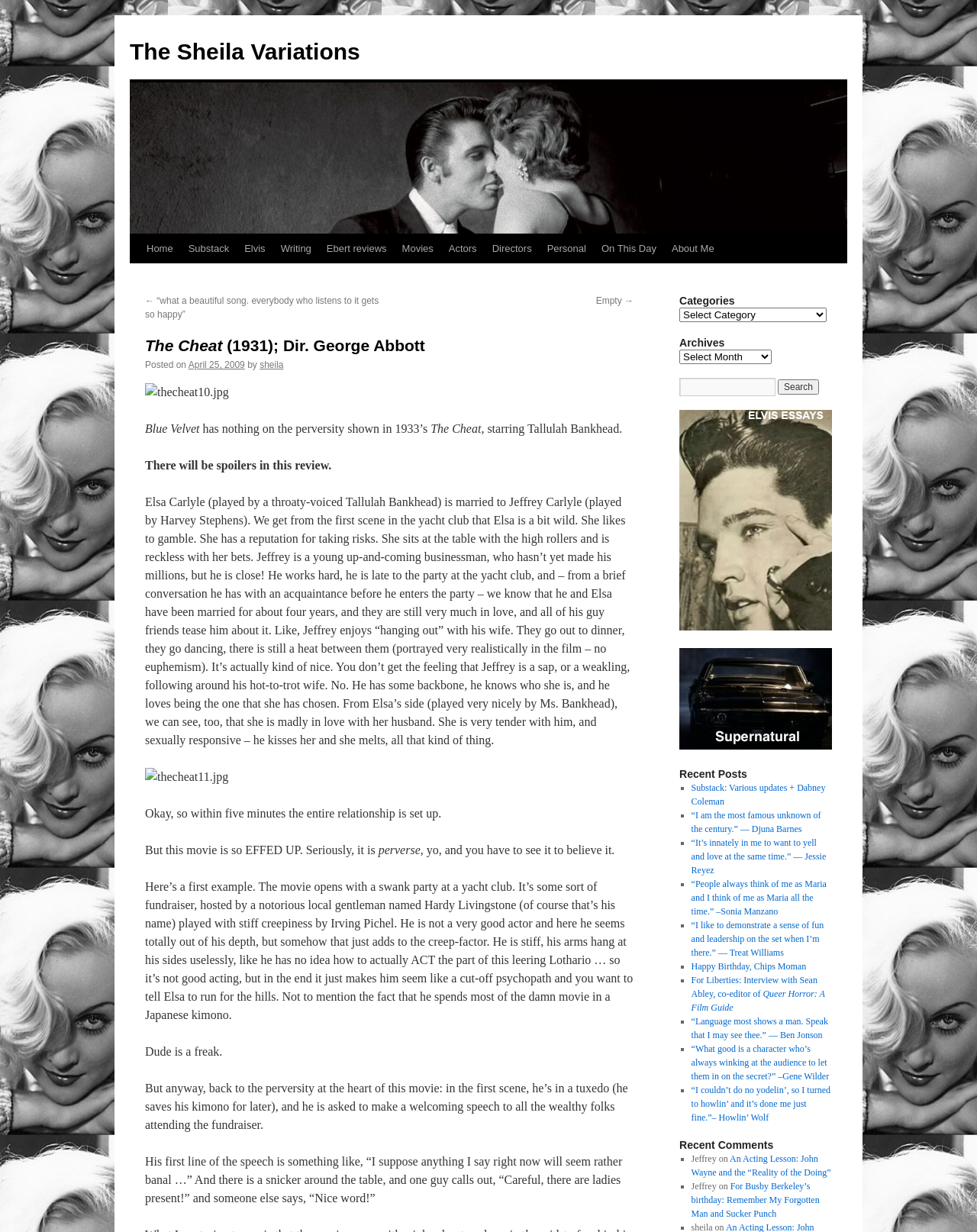What is the title of the movie being reviewed? Examine the screenshot and reply using just one word or a brief phrase.

The Cheat